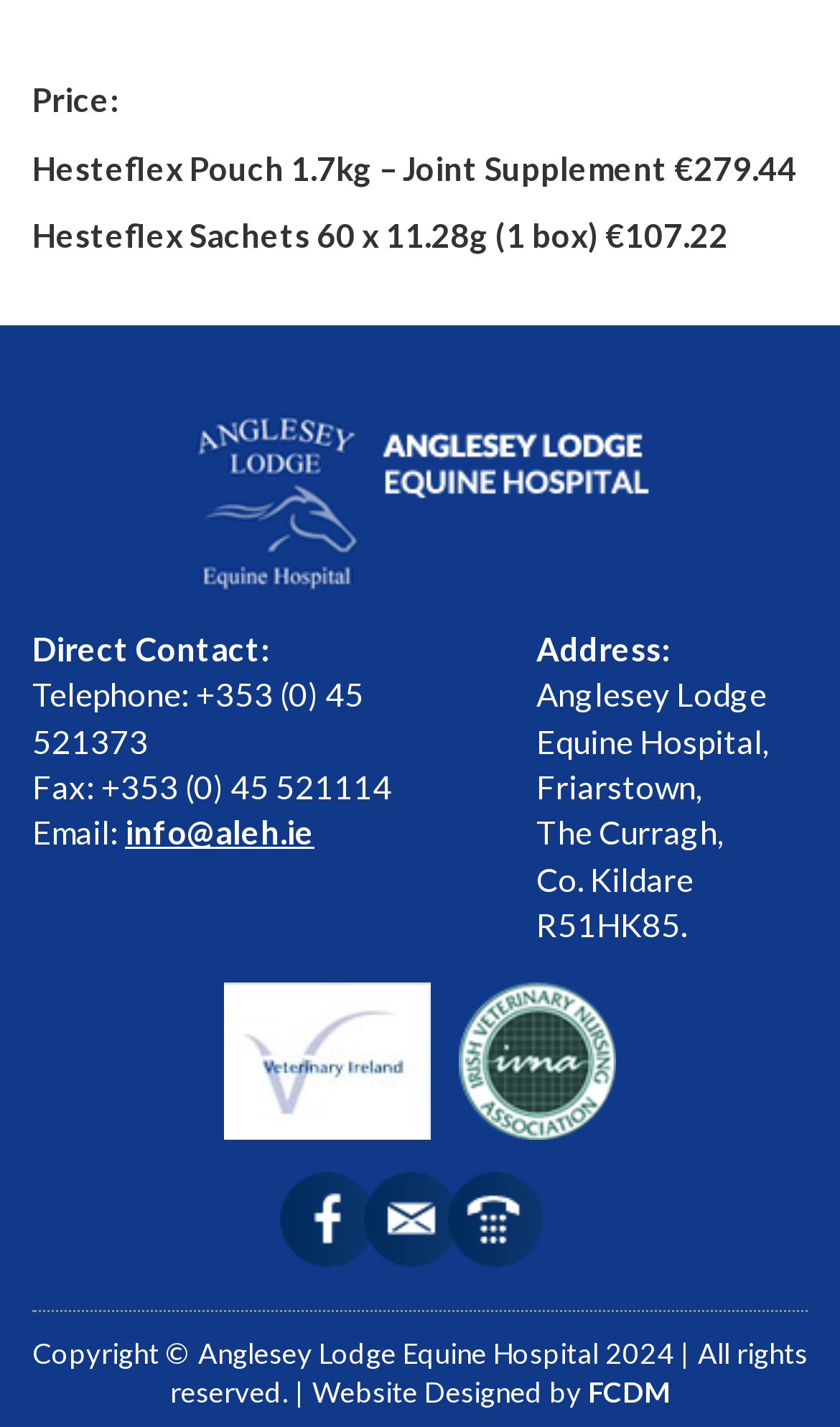What is the address of Anglesey Lodge Equine Hospital?
From the details in the image, provide a complete and detailed answer to the question.

The address of Anglesey Lodge Equine Hospital is mentioned in the texts 'Friarstown,', 'The Curragh,', and 'Co. Kildare R51HK85.' which are StaticText elements with bounding box coordinates [0.638, 0.538, 0.836, 0.565], [0.638, 0.57, 0.862, 0.597], and [0.638, 0.602, 0.826, 0.662] respectively.